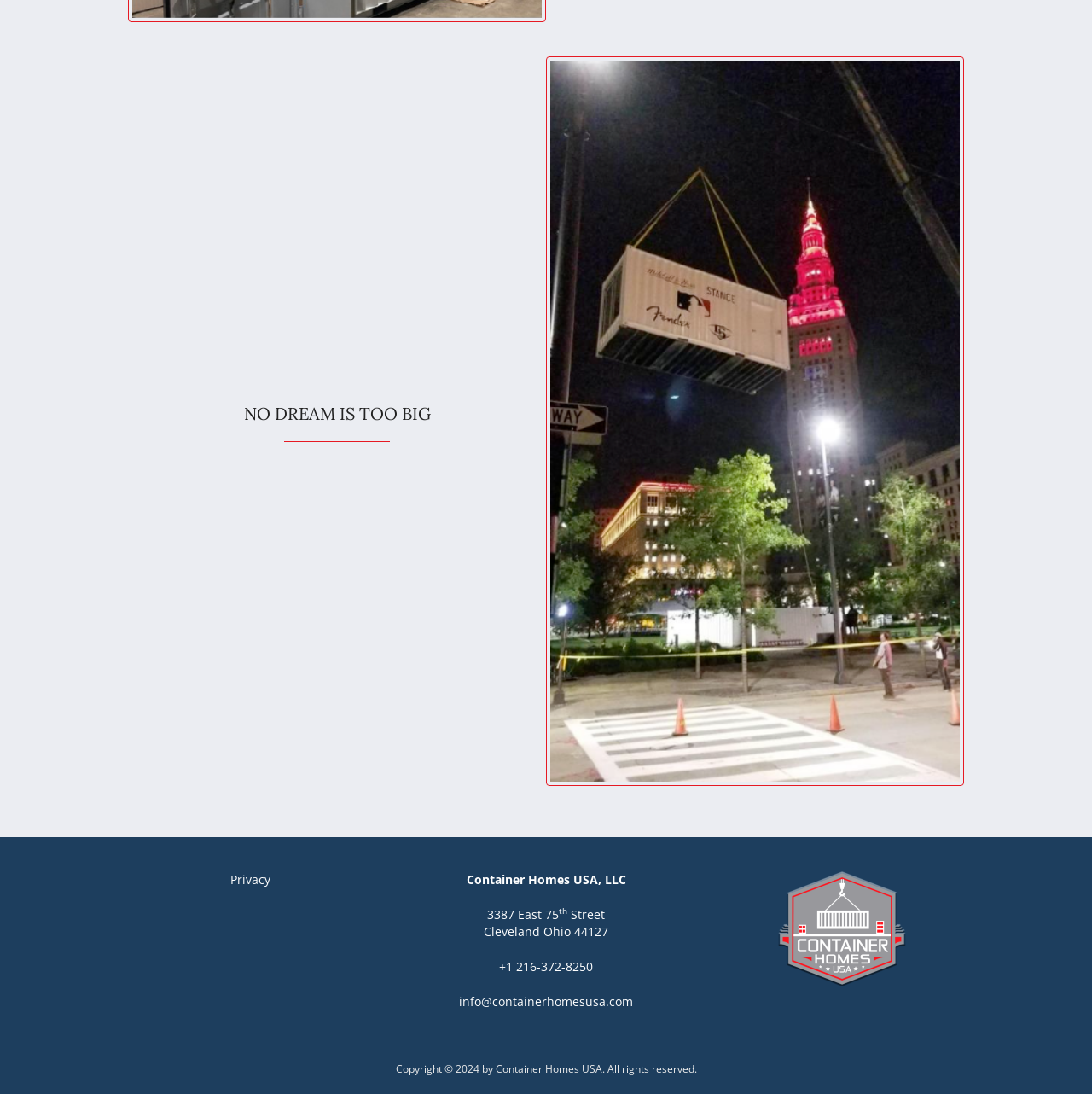What is the email address?
Using the visual information, answer the question in a single word or phrase.

info@containerhomesusa.com